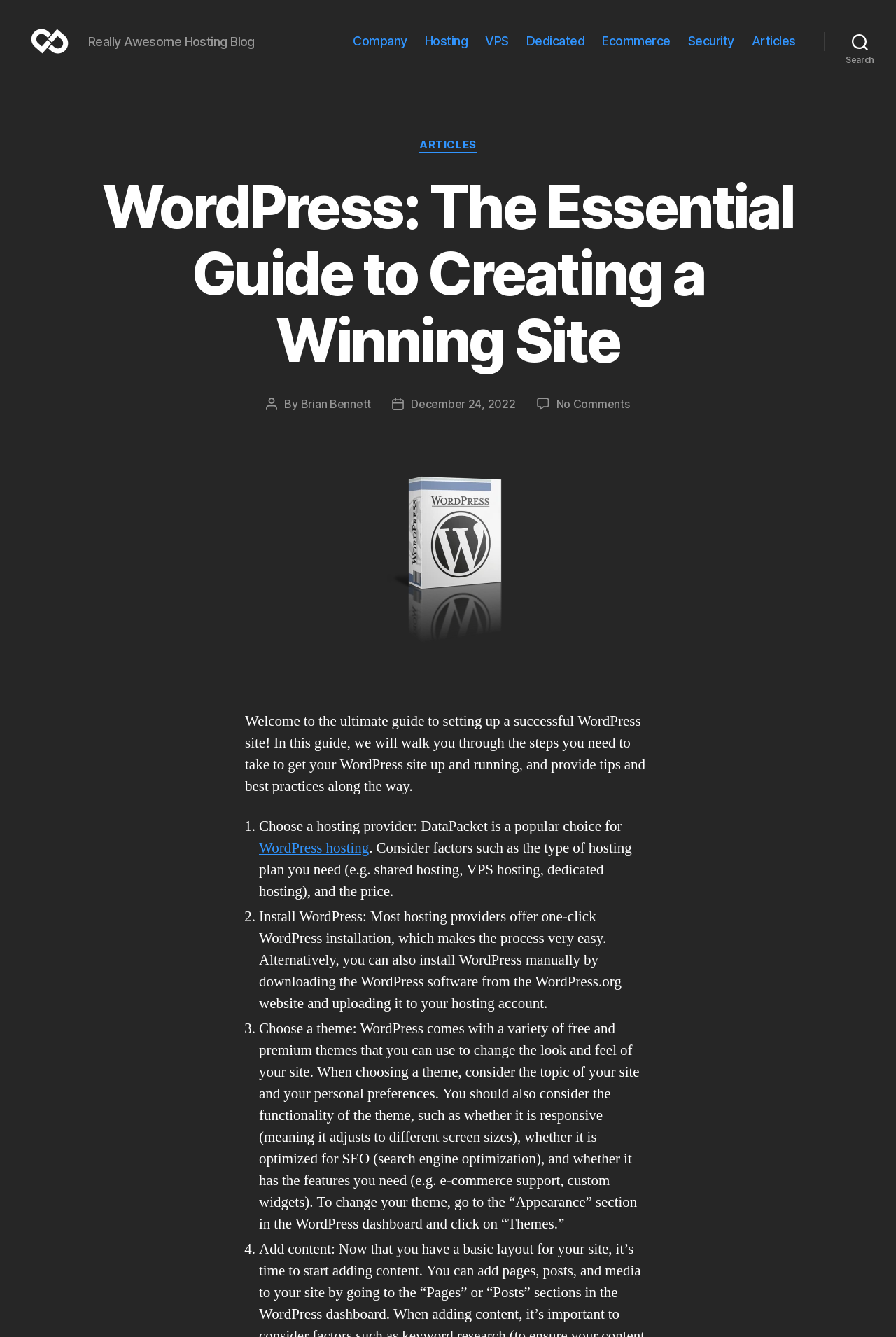Locate the bounding box of the UI element with the following description: "Brian Bennett".

[0.336, 0.297, 0.414, 0.307]